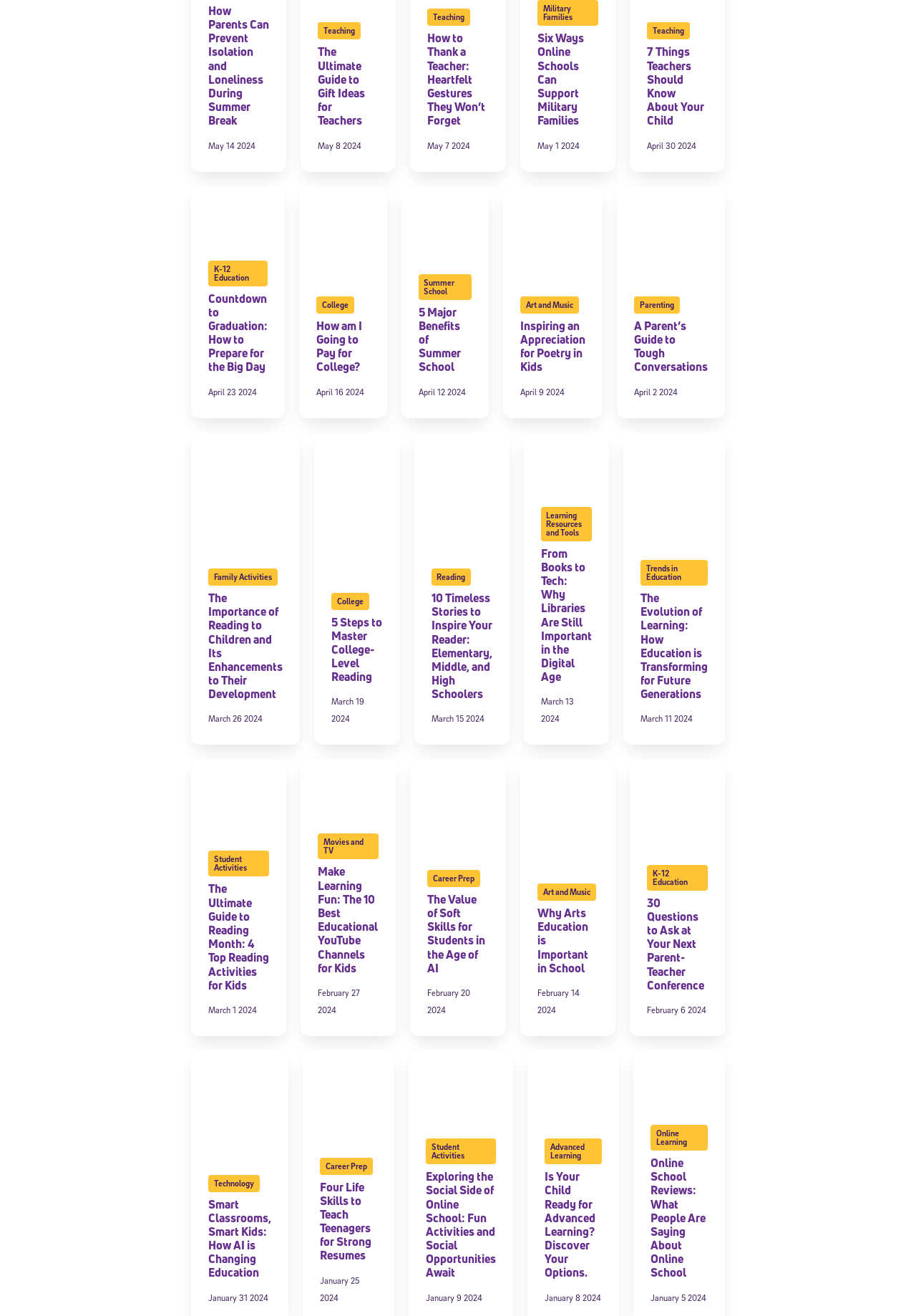Using the information in the image, could you please answer the following question in detail:
What is the category of the article with the image of a college student?

The article with the image of a college student has a StaticText element with the text 'College', which suggests that the category of the article is about college.